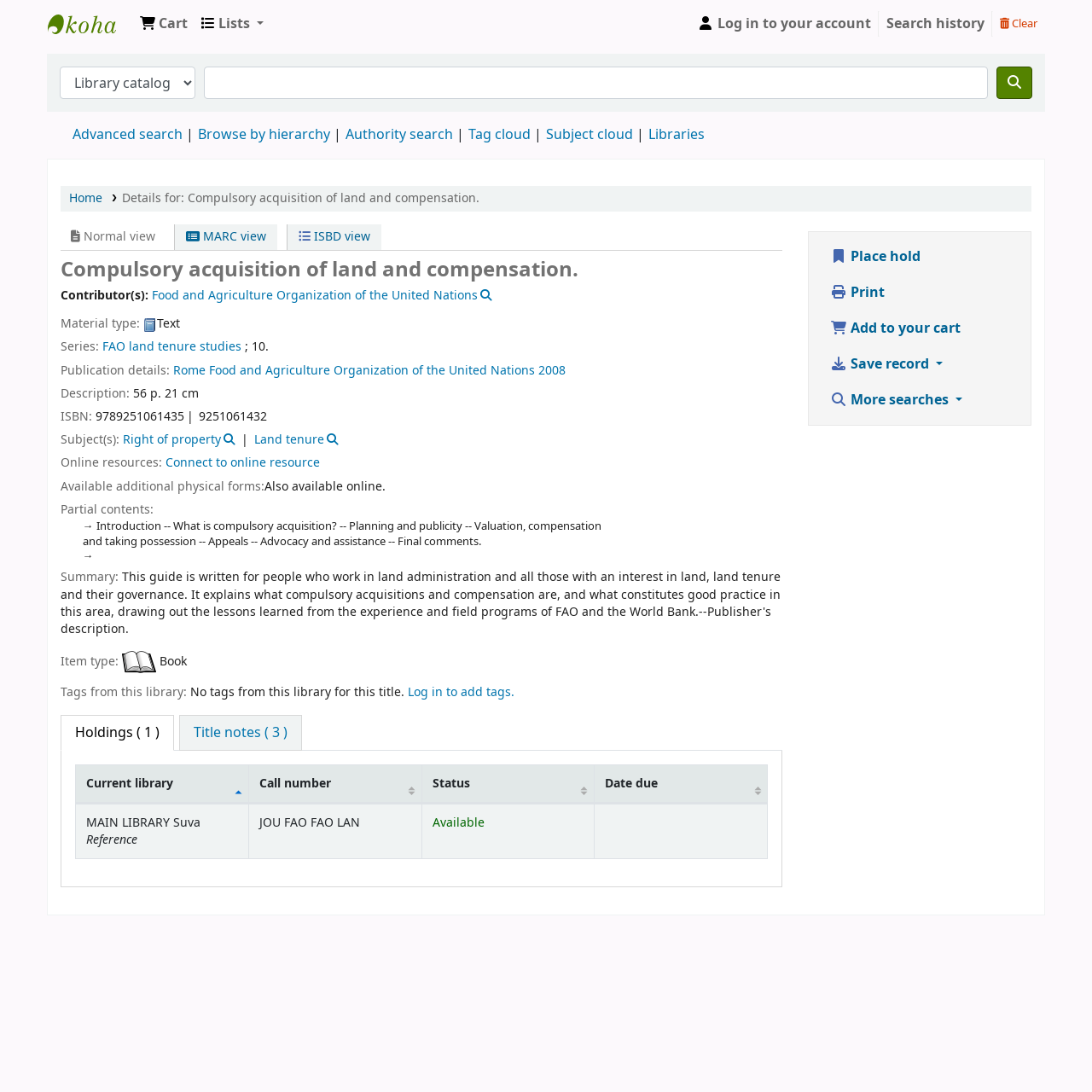Reply to the question with a single word or phrase:
What is the status of the book in the MAIN LIBRARY Suva Reference?

Available